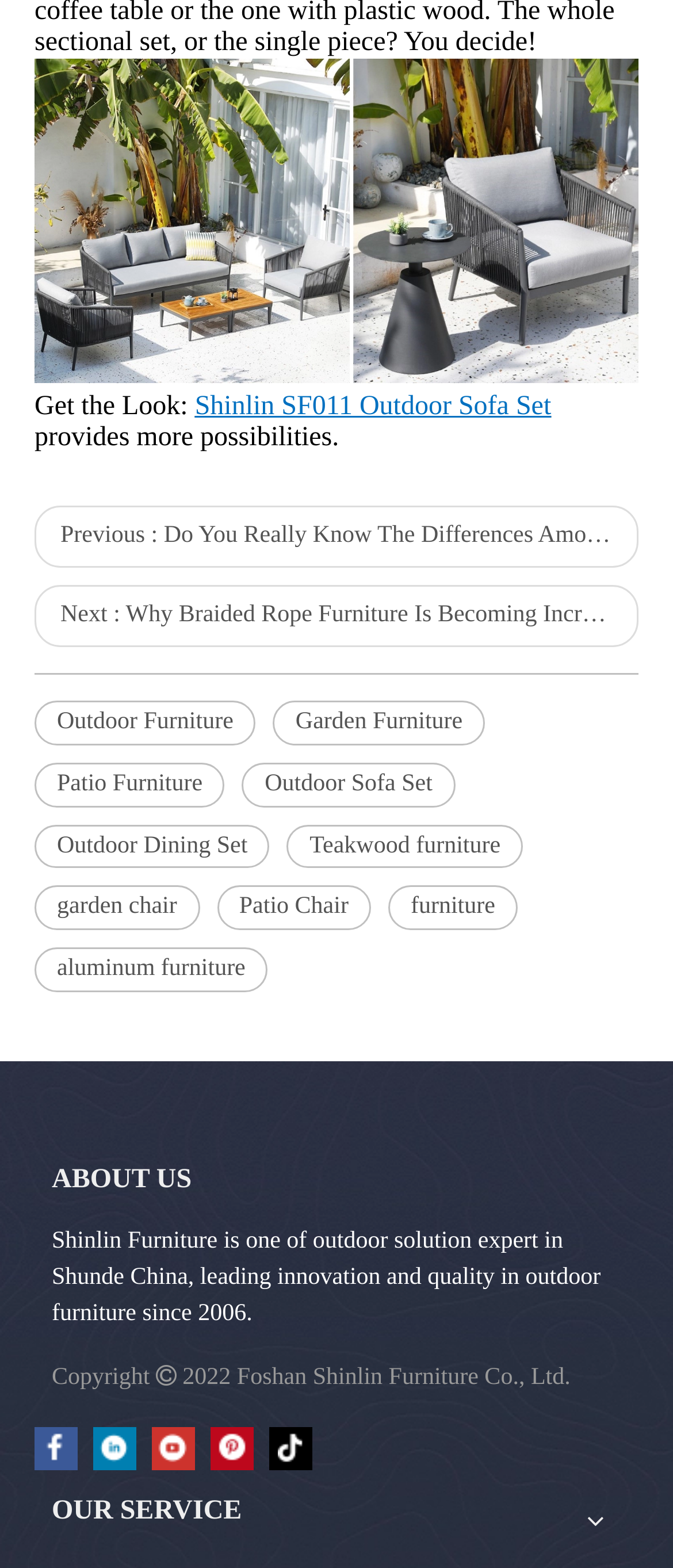What is the year mentioned in the copyright section?
Please answer the question with a single word or phrase, referencing the image.

2022